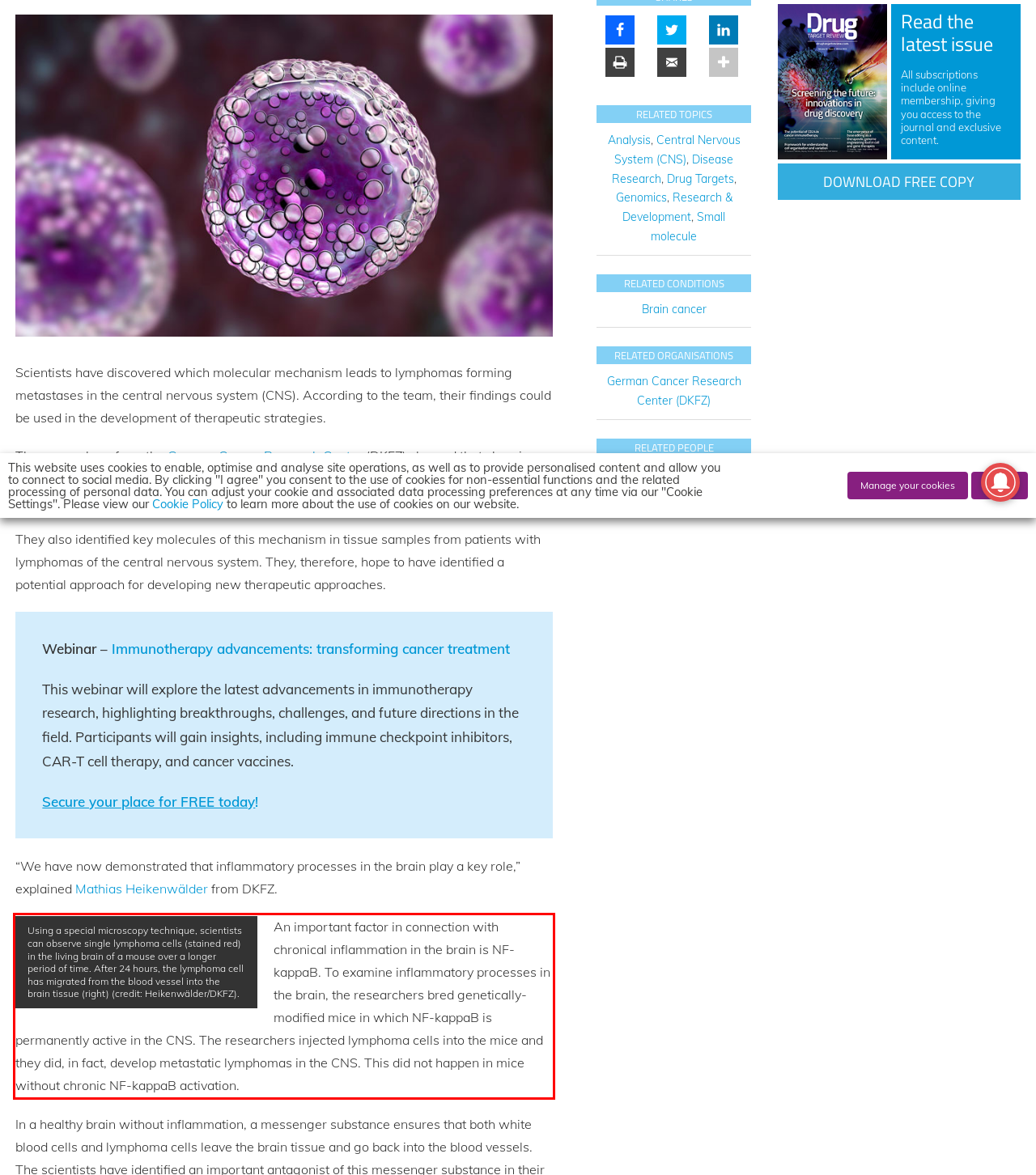Analyze the red bounding box in the provided webpage screenshot and generate the text content contained within.

An important factor in connection with chronical inflammation in the brain is NF-kappaB. To examine inflammatory processes in the brain, the researchers bred genetically-modified mice in which NF-kappaB is permanently active in the CNS. The researchers injected lymphoma cells into the mice and they did, in fact, develop metastatic lymphomas in the CNS. This did not happen in mice without chronic NF-kappaB activation.